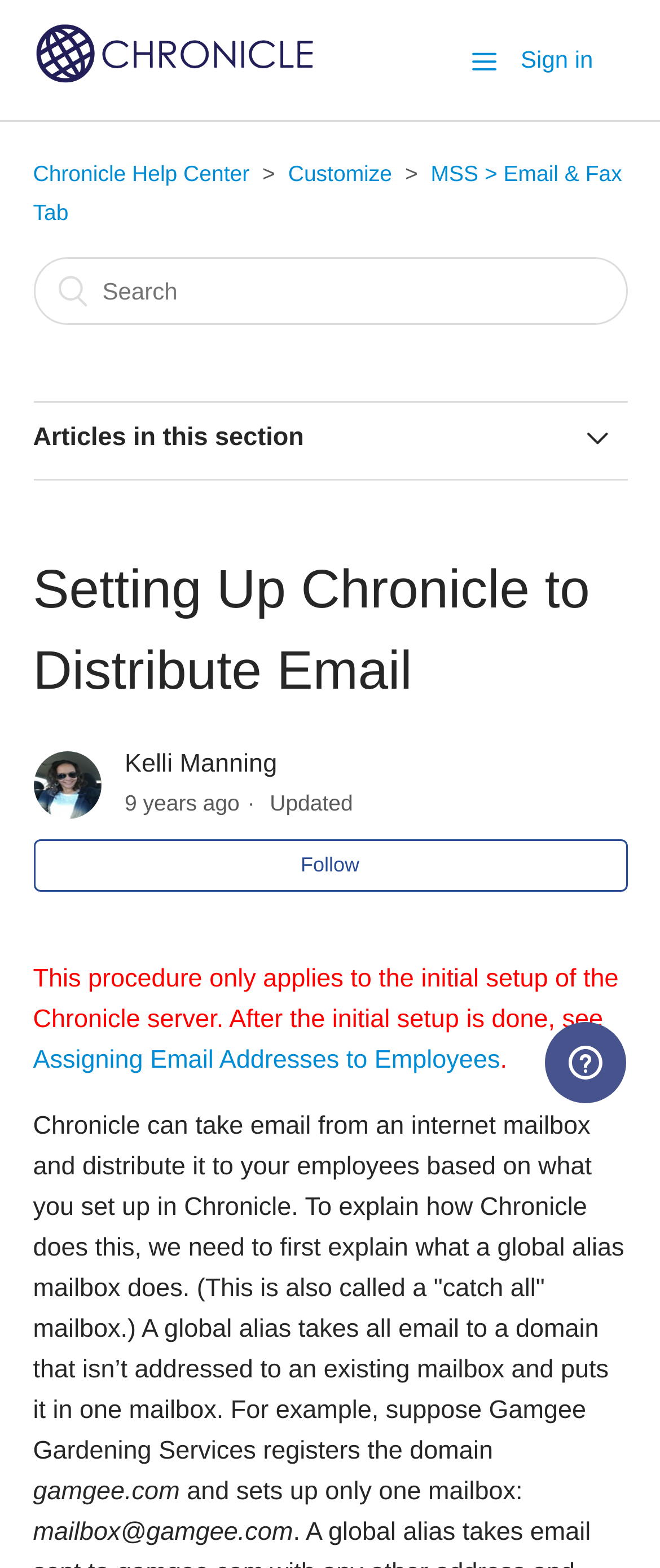Determine the bounding box coordinates for the HTML element mentioned in the following description: "Chronicle Email Configuration". The coordinates should be a list of four floats ranging from 0 to 1, represented as [left, top, right, bottom].

[0.05, 0.421, 0.95, 0.467]